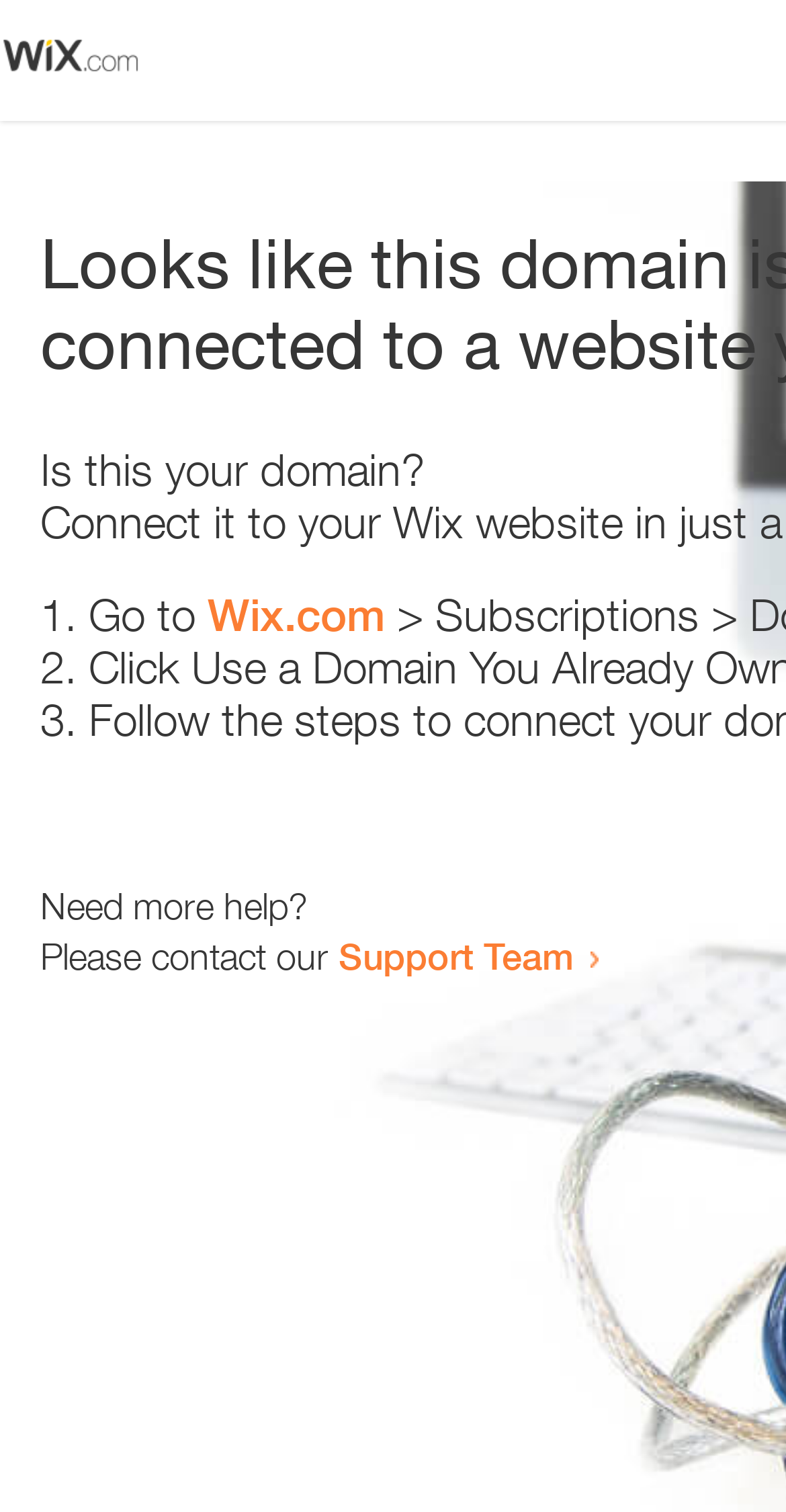Identify the text that serves as the heading for the webpage and generate it.

Looks like this domain isn't
connected to a website yet